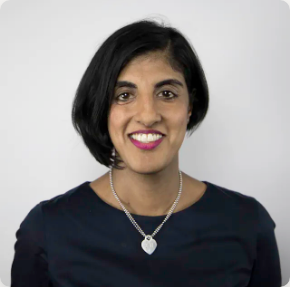What is the color of Harpal's top?
Give a one-word or short-phrase answer derived from the screenshot.

Black